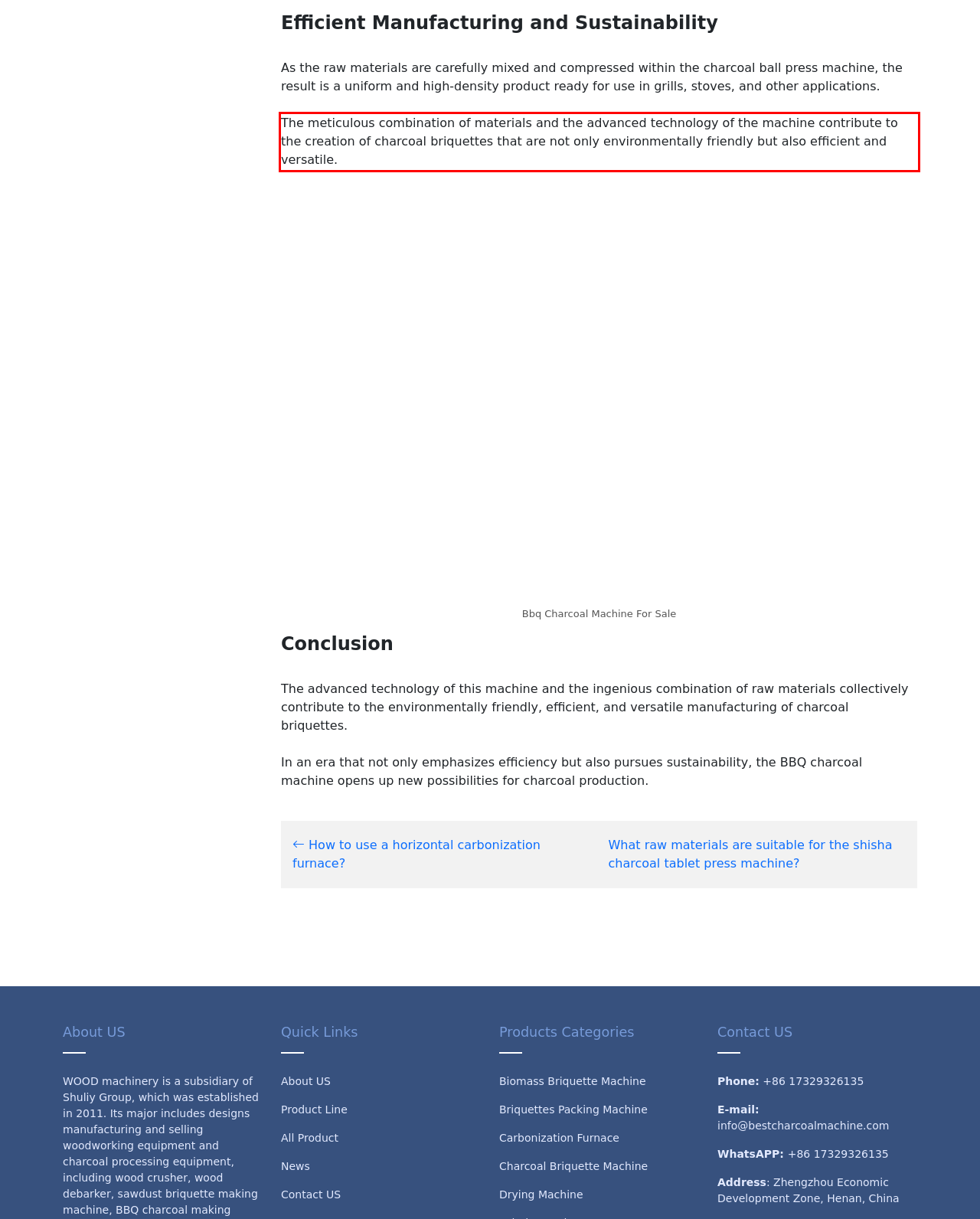With the given screenshot of a webpage, locate the red rectangle bounding box and extract the text content using OCR.

The meticulous combination of materials and the advanced technology of the machine contribute to the creation of charcoal briquettes that are not only environmentally friendly but also efficient and versatile.